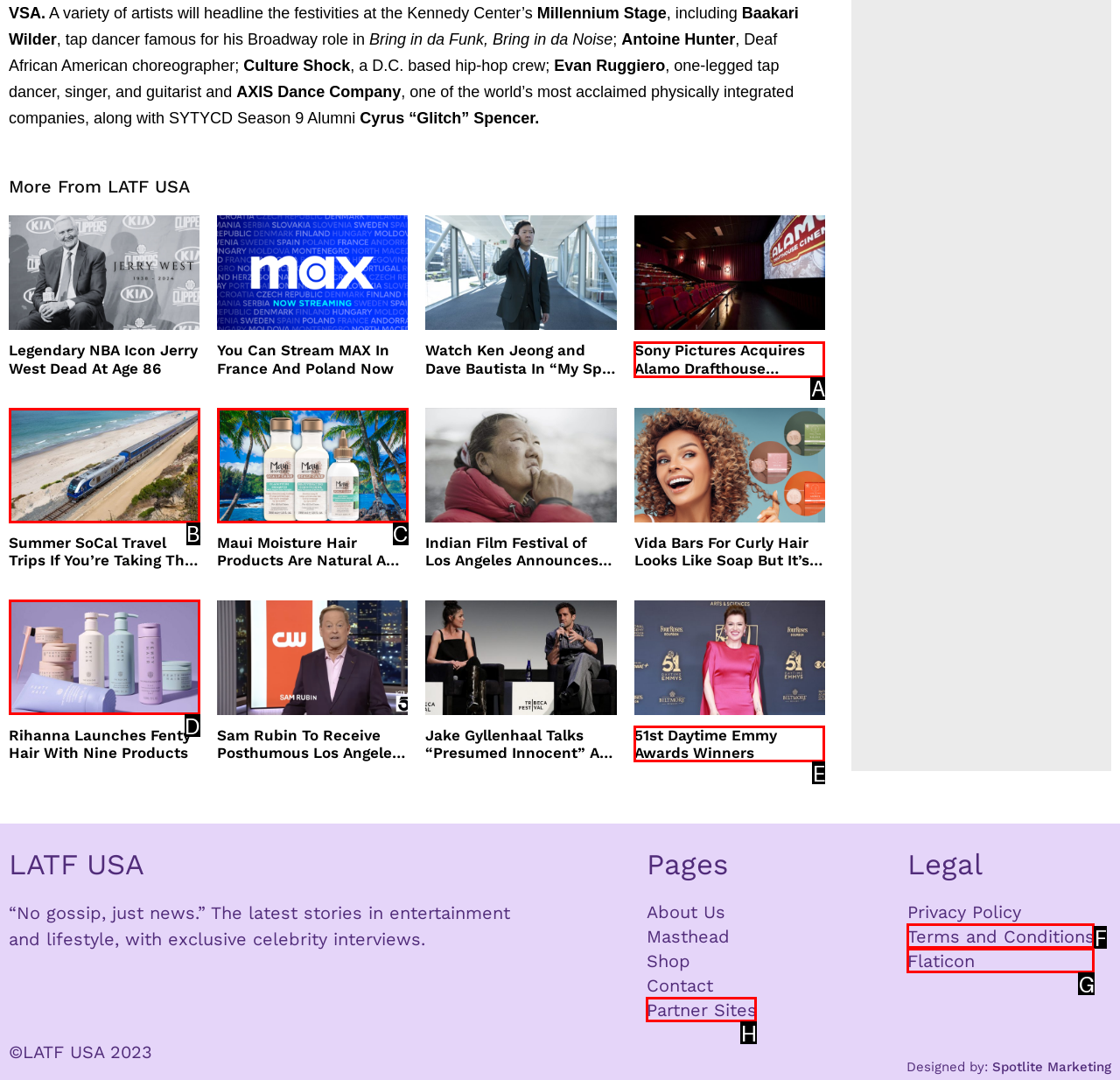Based on the description: 51st Daytime Emmy Awards Winners, select the HTML element that best fits. Reply with the letter of the correct choice from the options given.

E